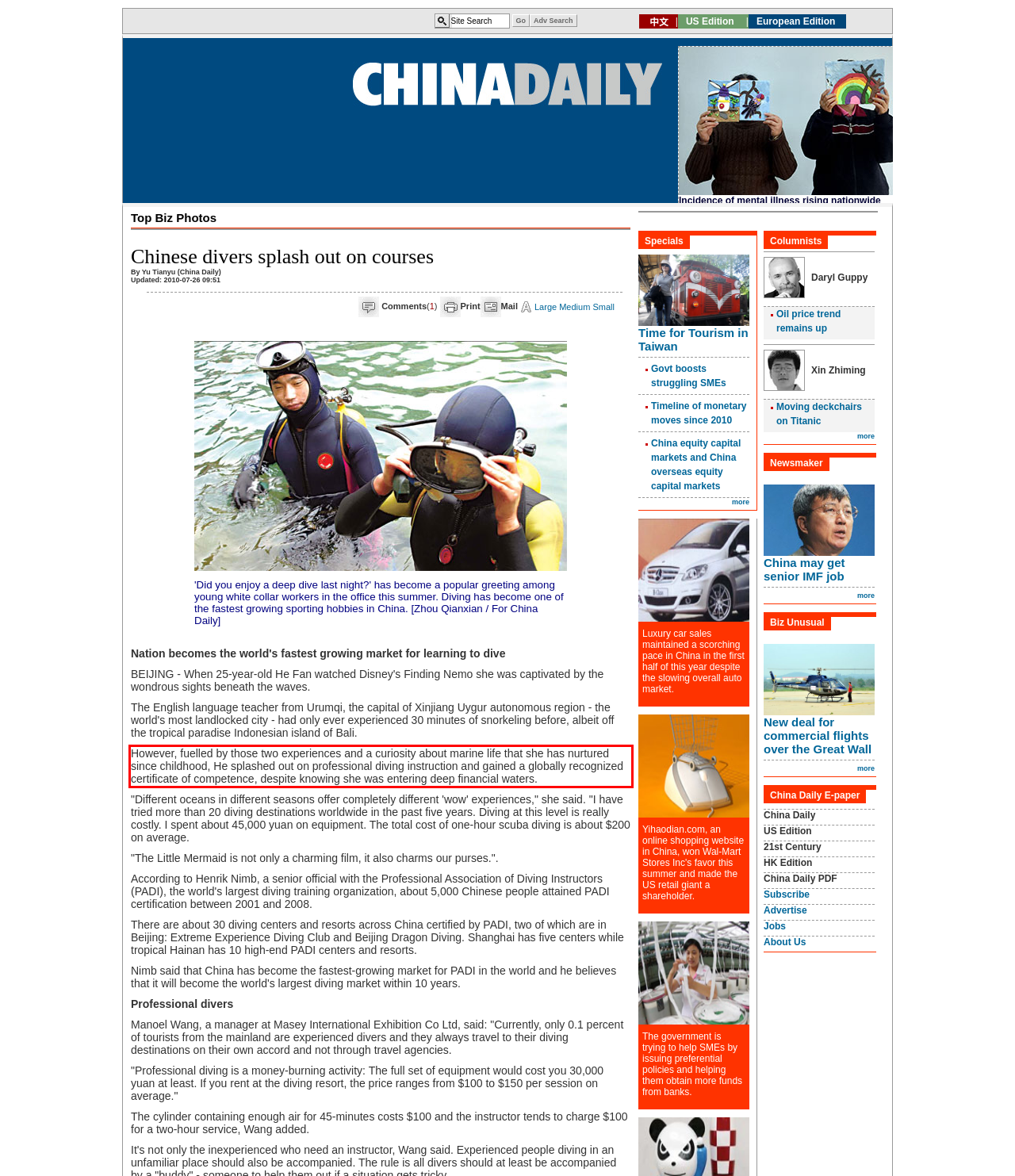You are given a screenshot showing a webpage with a red bounding box. Perform OCR to capture the text within the red bounding box.

However, fuelled by those two experiences and a curiosity about marine life that she has nurtured since childhood, He splashed out on professional diving instruction and gained a globally recognized certificate of competence, despite knowing she was entering deep financial waters.